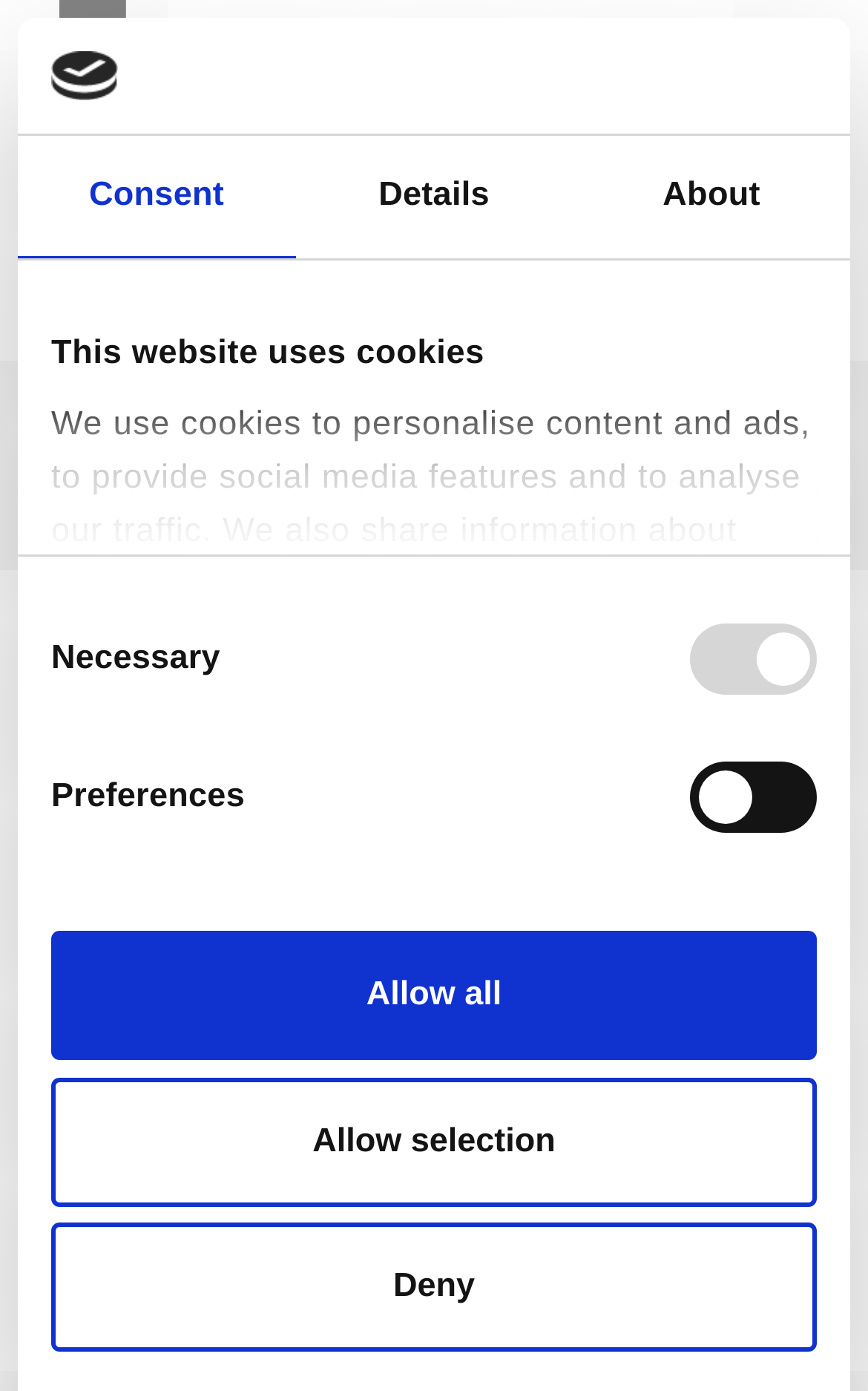How many checkboxes are there in the 'Consent Selection' group?
Please answer using one word or phrase, based on the screenshot.

4